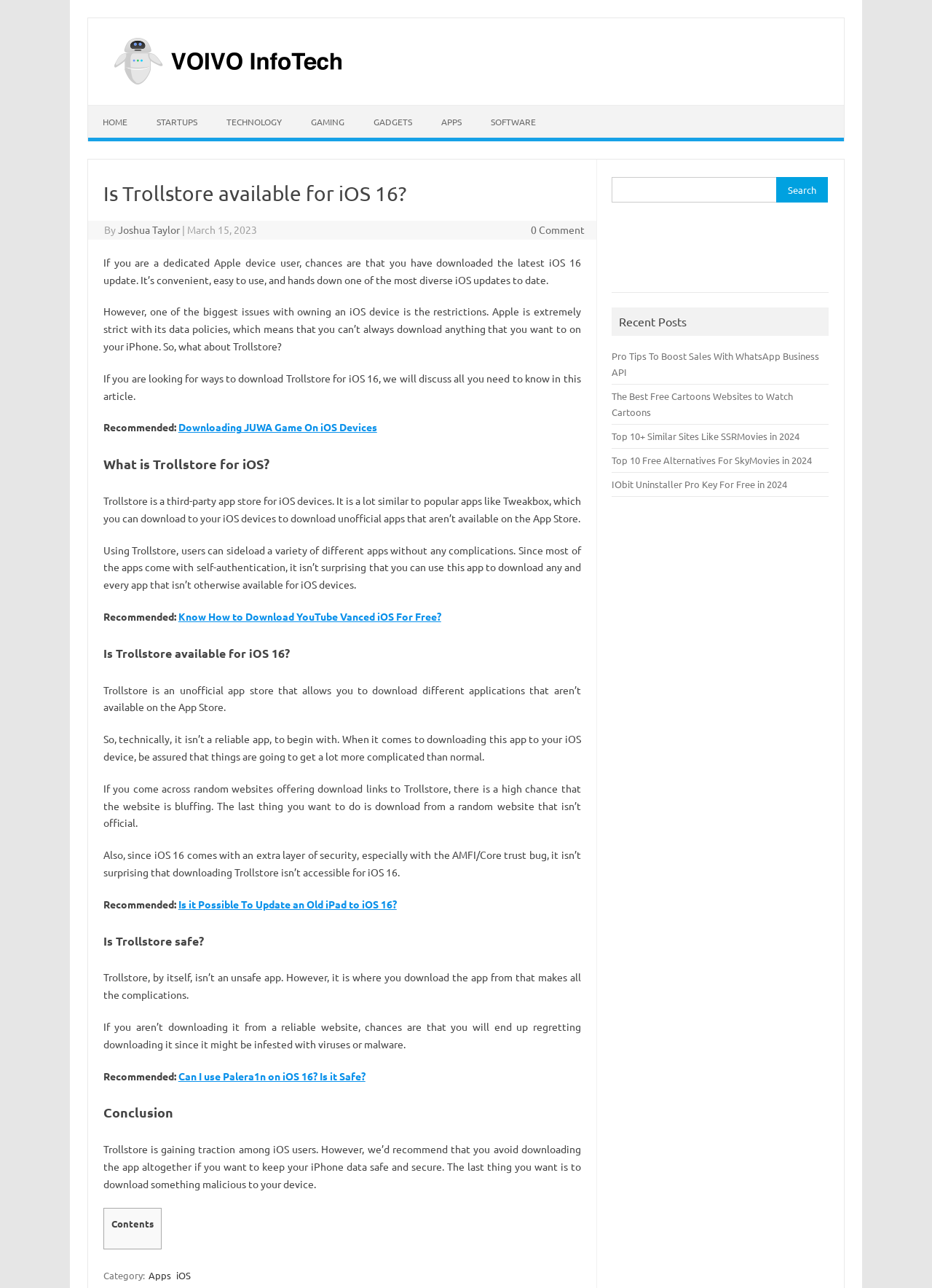Provide a thorough description of this webpage.

This webpage is about discussing the availability and safety of Trollstore for iOS 16 devices. At the top, there is a navigation menu with links to "HOME", "STARTUPS", "TECHNOLOGY", "GAMING", "GADGETS", "APPS", and "SOFTWARE". Below the navigation menu, there is a header section with the title "Is Trollstore available for iOS 16?" and a brief description of the article.

The main content of the webpage is divided into several sections, each with a heading. The first section introduces the concept of Trollstore and its functionality. The second section discusses the availability of Trollstore for iOS 16, mentioning that it is not accessible due to the extra layer of security in iOS 16. The third section raises concerns about the safety of Trollstore, warning users about the risks of downloading it from unreliable websites.

Throughout the article, there are recommended links to other related articles, such as "Downloading JUWA Game On iOS Devices" and "Is it Possible To Update an Old iPad to iOS 16?". The article concludes by advising users to avoid downloading Trollstore to keep their iPhone data safe and secure.

On the right side of the webpage, there is a complementary section with a search bar and a list of recent posts, including links to articles about WhatsApp Business API, free cartoon websites, and alternatives to SSRMovies and SkyMovies.